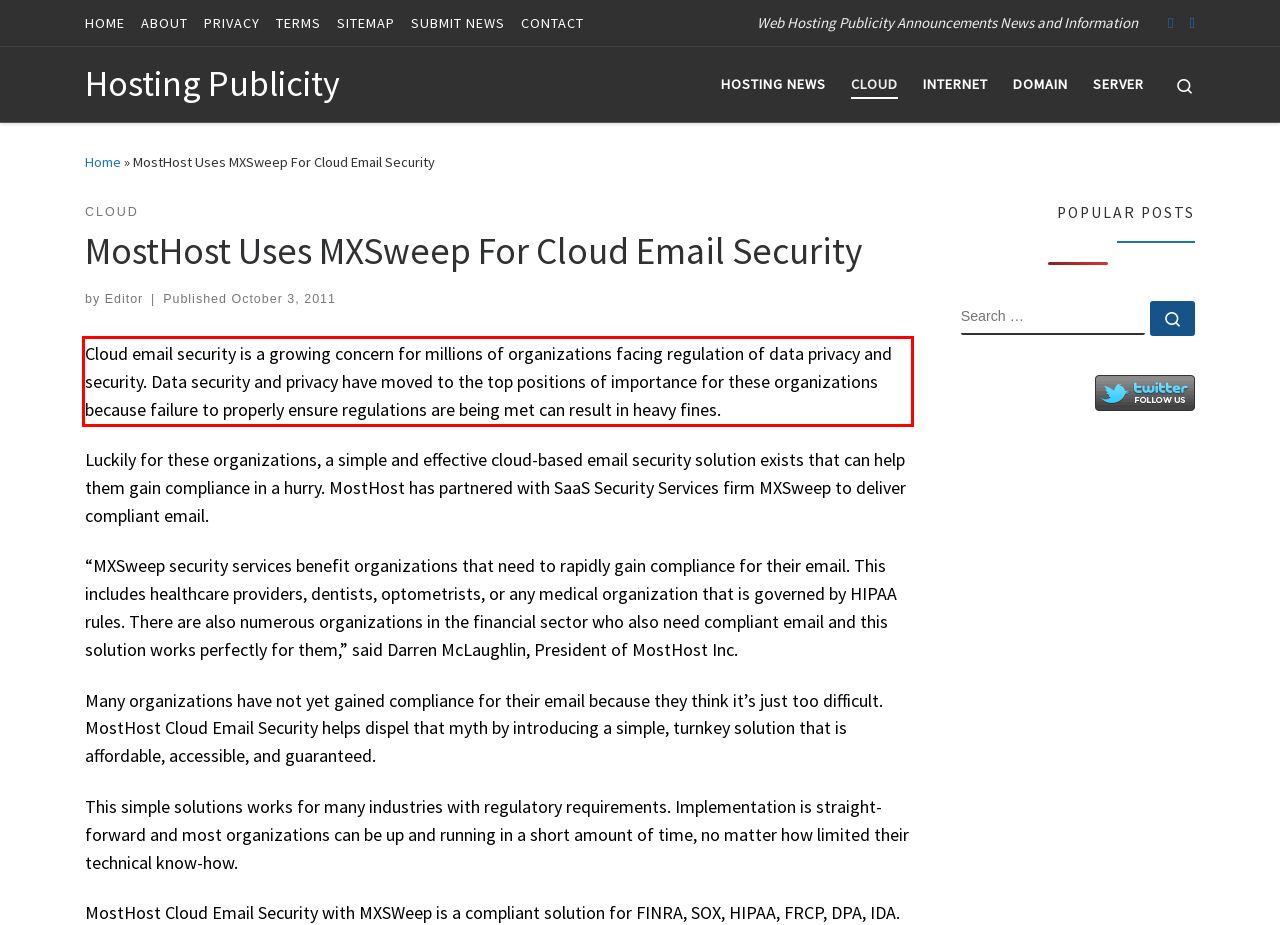Locate the red bounding box in the provided webpage screenshot and use OCR to determine the text content inside it.

Cloud email security is a growing concern for millions of organizations facing regulation of data privacy and security. Data security and privacy have moved to the top positions of importance for these organizations because failure to properly ensure regulations are being met can result in heavy fines.